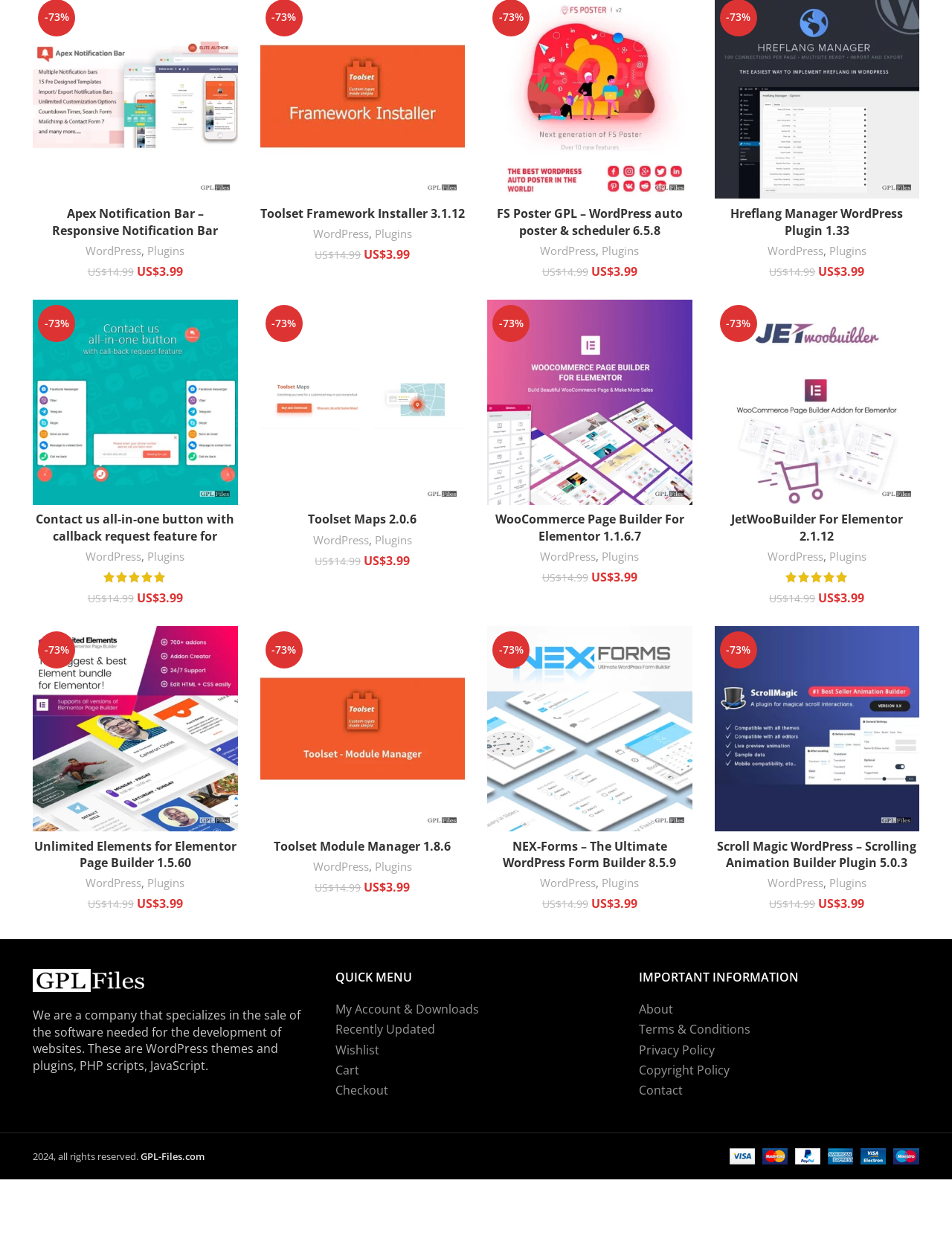Respond with a single word or phrase to the following question: What is the discount percentage for all plugins?

-73%